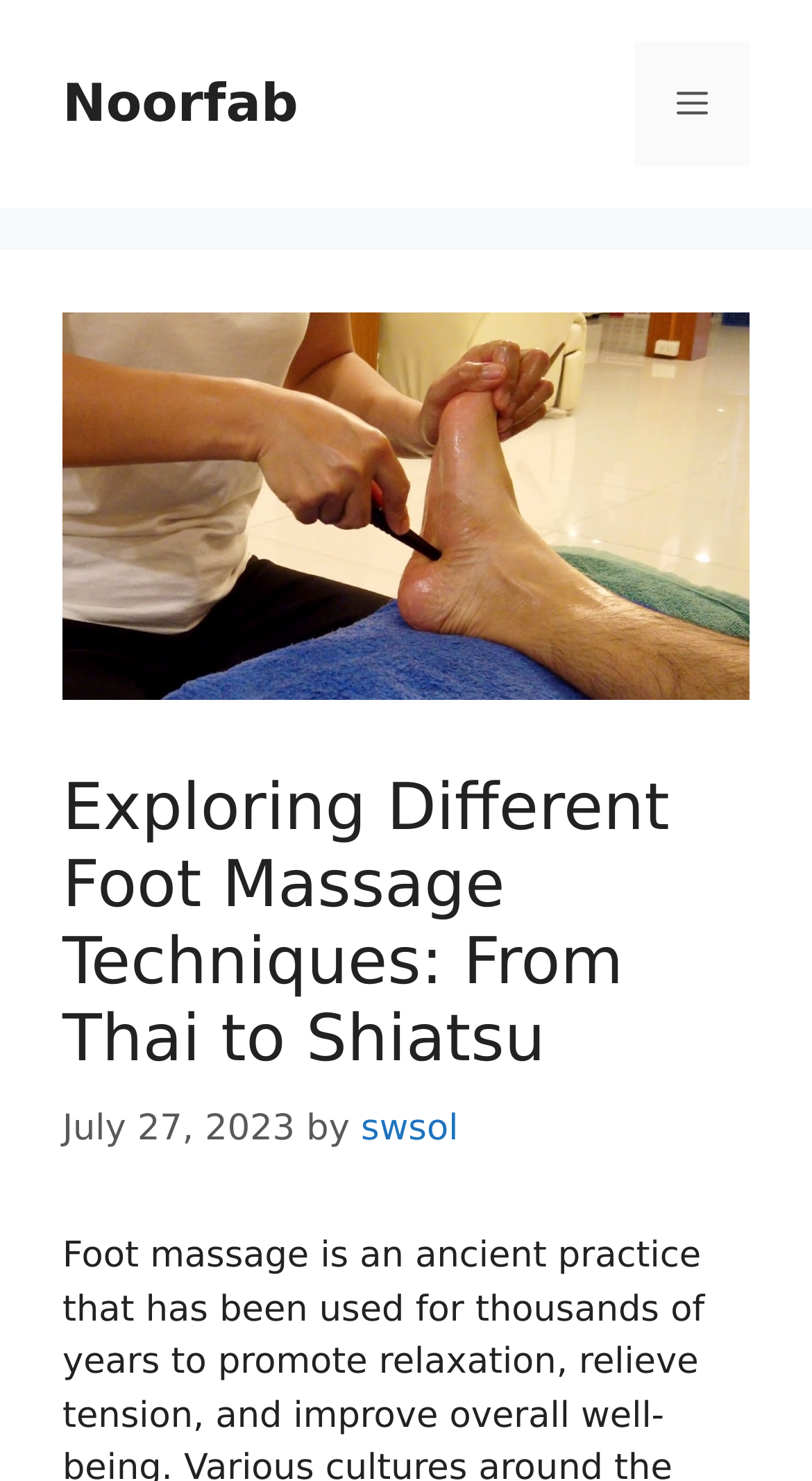Using the element description: "Noorfab", determine the bounding box coordinates for the specified UI element. The coordinates should be four float numbers between 0 and 1, [left, top, right, bottom].

[0.077, 0.049, 0.367, 0.09]